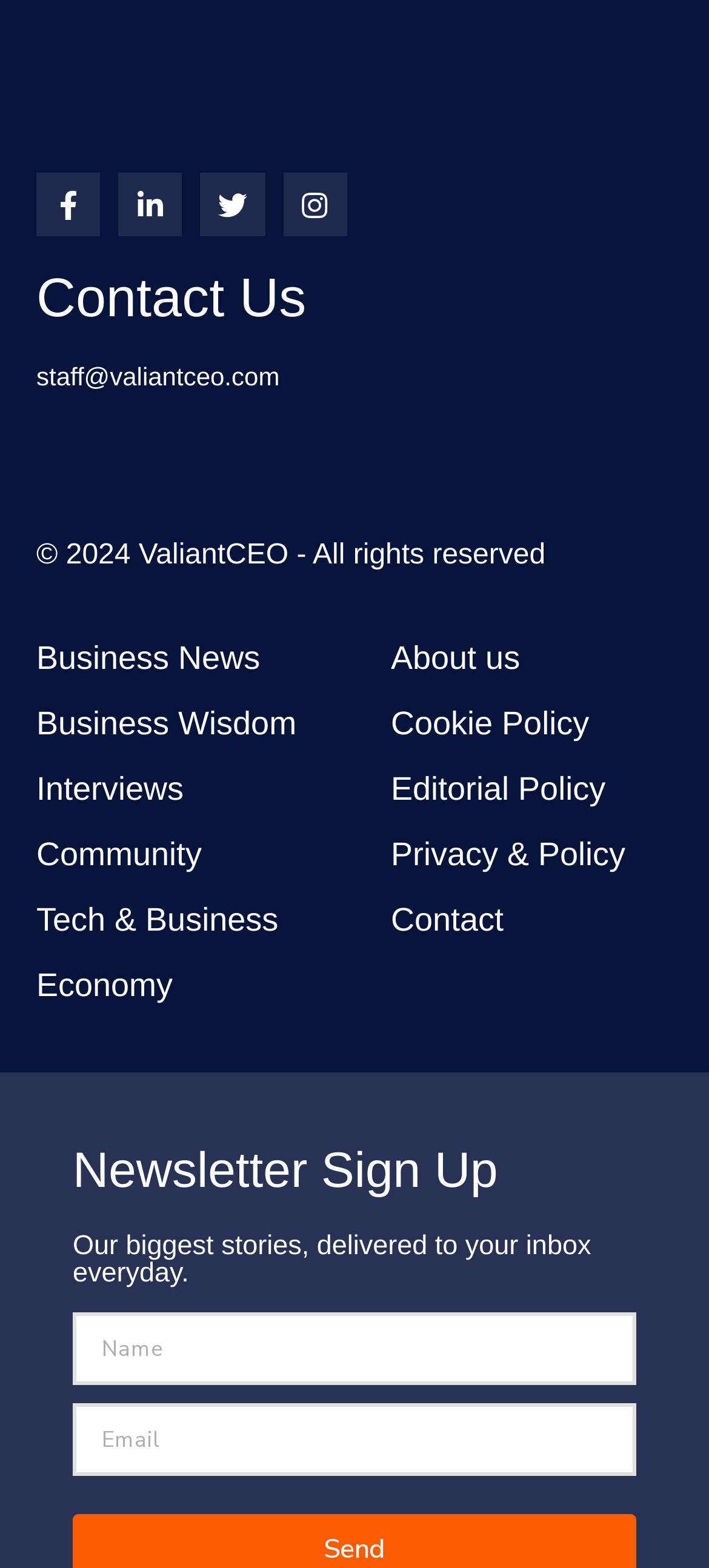Kindly determine the bounding box coordinates of the area that needs to be clicked to fulfill this instruction: "Enter email in the newsletter sign up".

[0.103, 0.895, 0.897, 0.941]